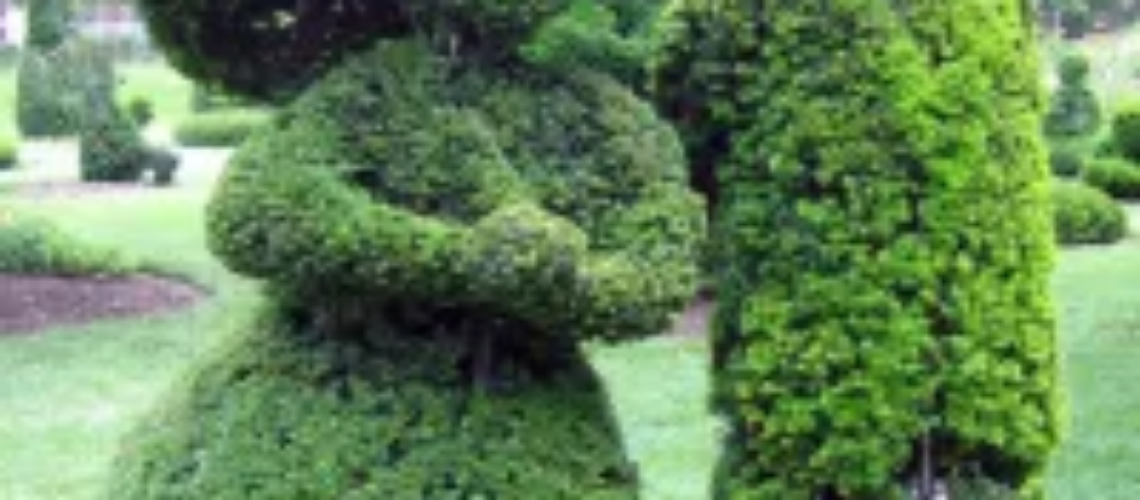What is the theme emphasized in the image?
Answer the question with detailed information derived from the image.

The image captures the whimsical charm and creativity of garden design, emphasizing the theme of nature intertwined with artistry, where the natural beauty of the plants is transformed into a living work of art through the skillful arrangement of topiary.